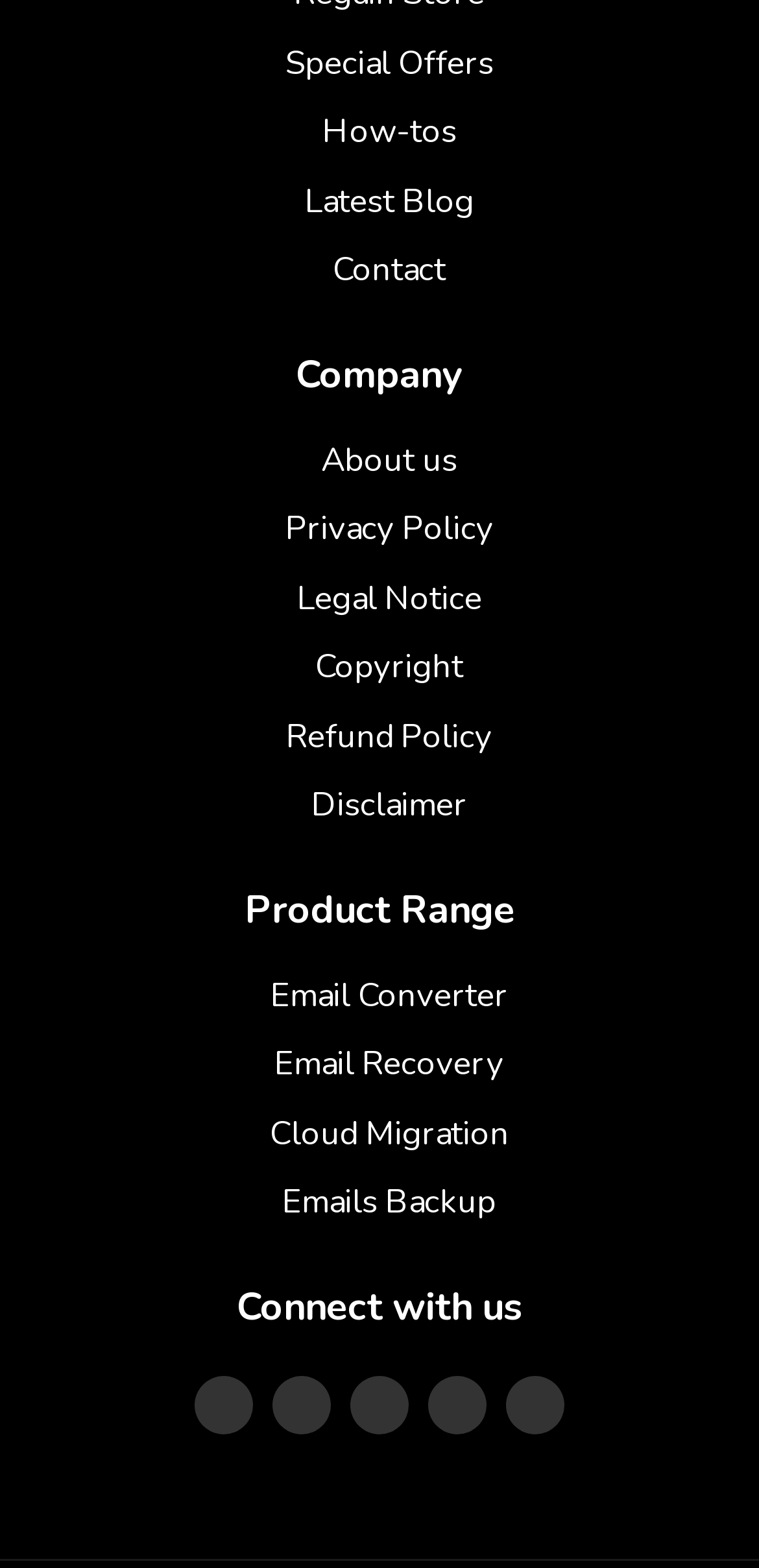How many social media links are there?
Based on the visual information, provide a detailed and comprehensive answer.

I counted the number of social media links by looking at the links with 'Social Media' in their text and found 5 links: facebook, twitter, linkedin, pinterest, and youtube.